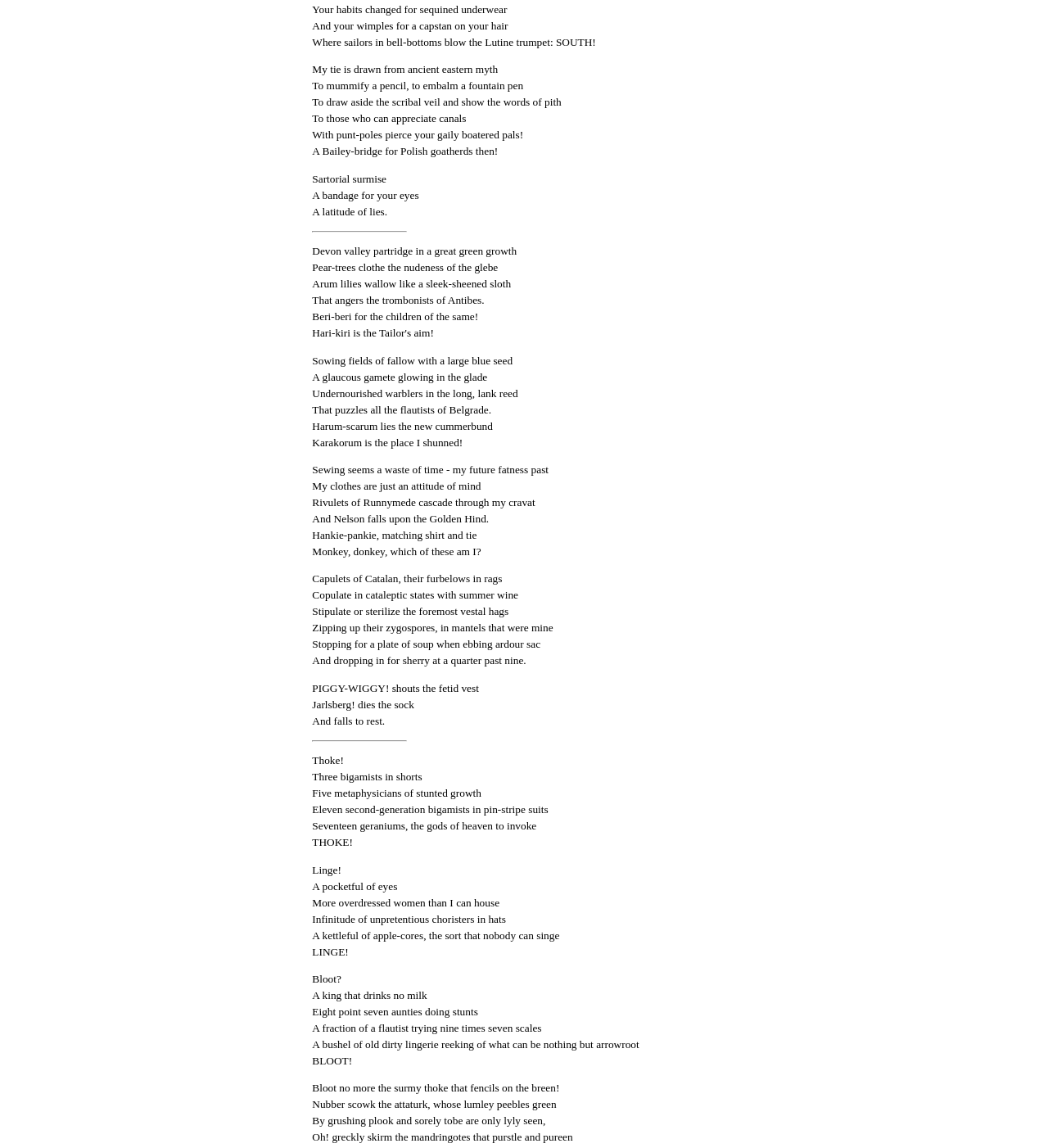Find the bounding box of the element with the following description: "School". The coordinates must be four float numbers between 0 and 1, formatted as [left, top, right, bottom].

None